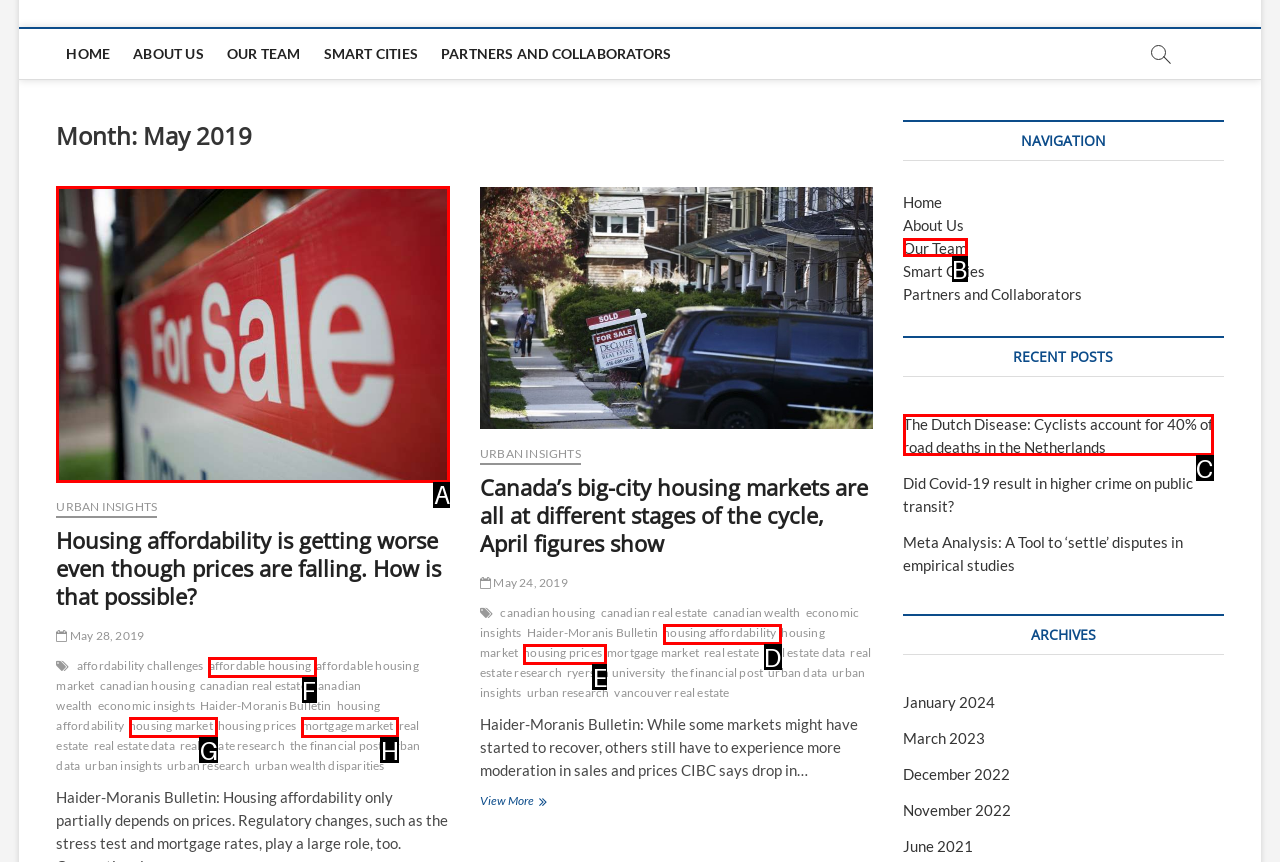Refer to the element description: Our Team and identify the matching HTML element. State your answer with the appropriate letter.

B